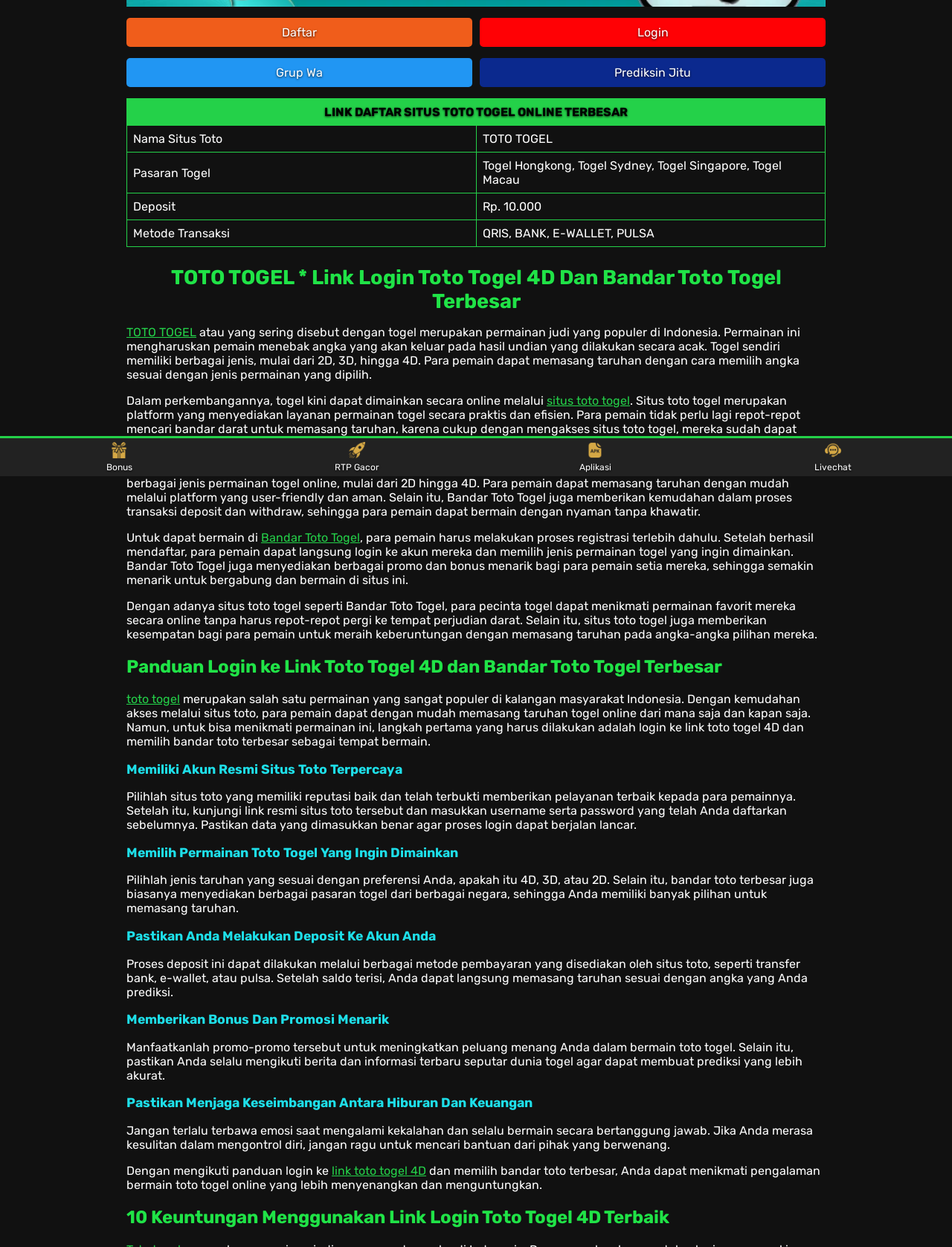Highlight the bounding box of the UI element that corresponds to this description: "toto togel".

[0.133, 0.555, 0.189, 0.566]